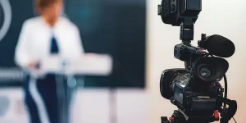Provide an in-depth description of the image.

The image captures a professional setting where a camera is prominently positioned in the foreground, ready to record a speaker behind it. The speaker, slightly blurred, appears to be presenting at a podium, indicating a formal event or presentation. The surrounding environment suggests a modern venue equipped for media production, highlighting a focus on quality video learning experiences. This context aligns with the theme of "Video Learning," emphasizing the integration of technology in delivering engaging educational content to enhance organizational culture and employee skills at scale. The use of video as a learning tool is underscored by the presence of professional audio-visual equipment, signifying a commitment to high production standards in educational resources.